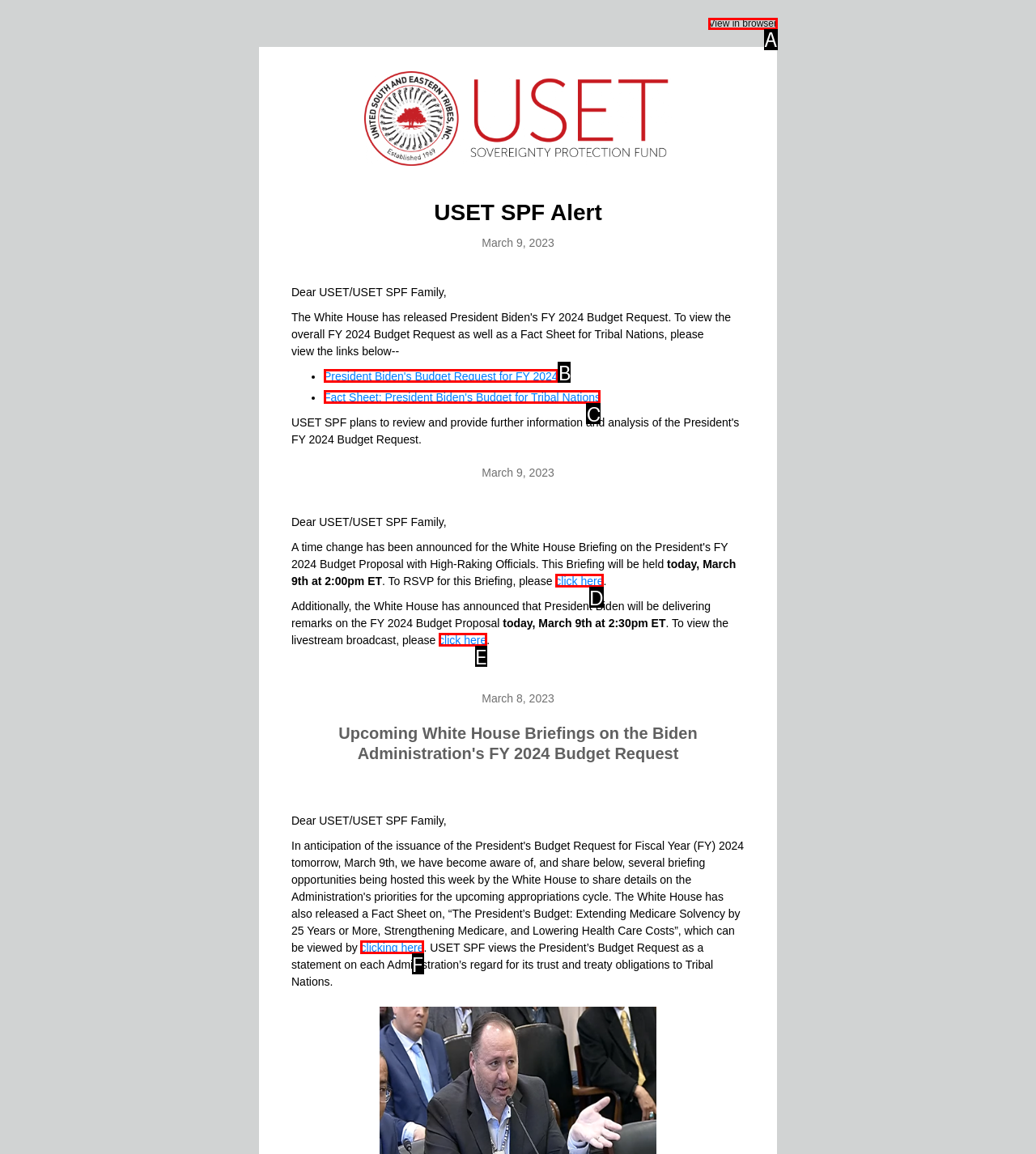Tell me which one HTML element best matches the description: clicking here Answer with the option's letter from the given choices directly.

F